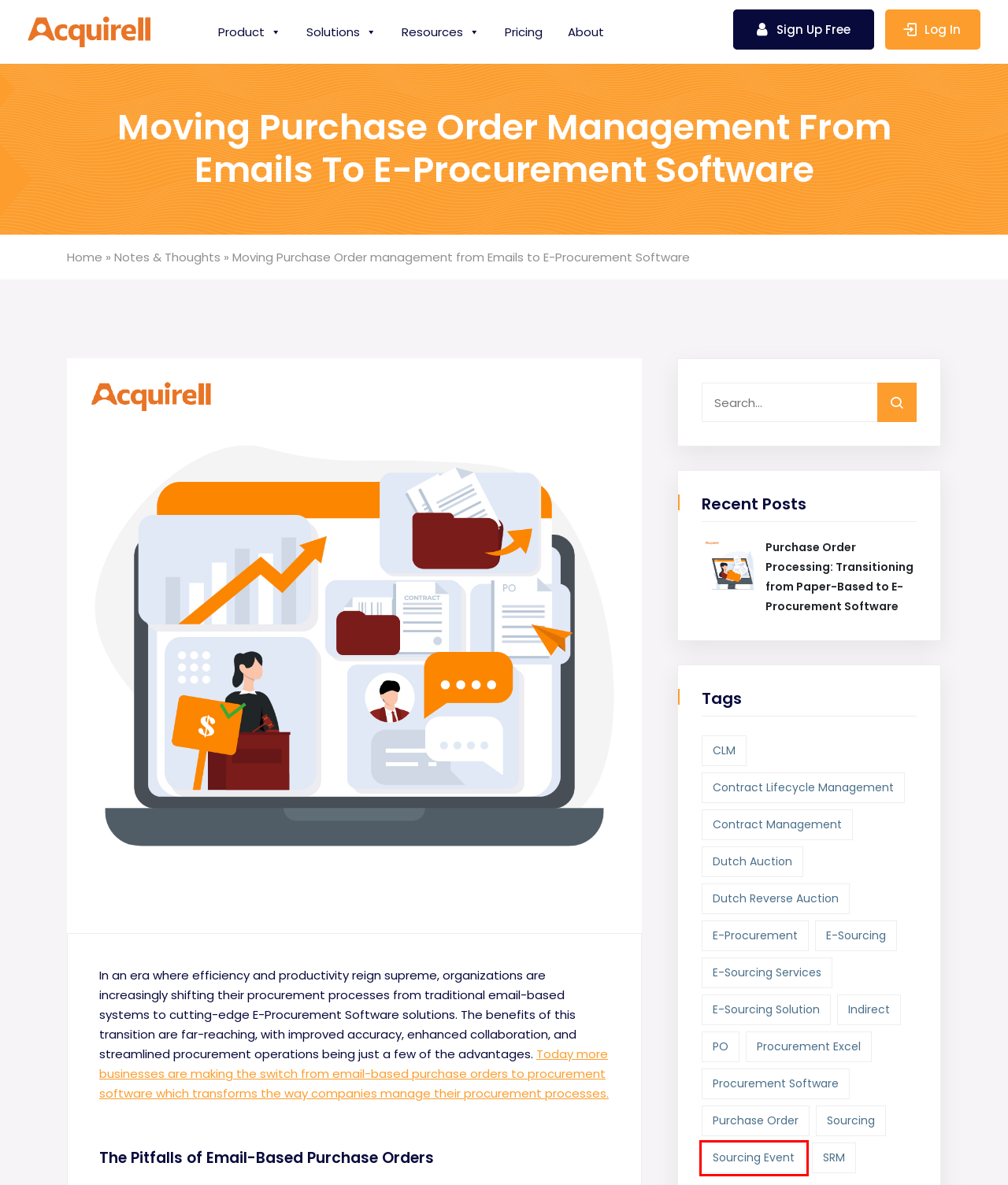Take a look at the provided webpage screenshot featuring a red bounding box around an element. Select the most appropriate webpage description for the page that loads after clicking on the element inside the red bounding box. Here are the candidates:
A. Pricing - Acquirell
B. Архивы purchase order - Acquirell
C. Архивы sourcing event - Acquirell
D. About Acquirell - Corporate Procurement Platform
E. Архивы e-procurement - Acquirell
F. Архивы CLM - Acquirell
G. Архивы dutch reverse auction - Acquirell
H. Архивы e-sourcing services - Acquirell

C